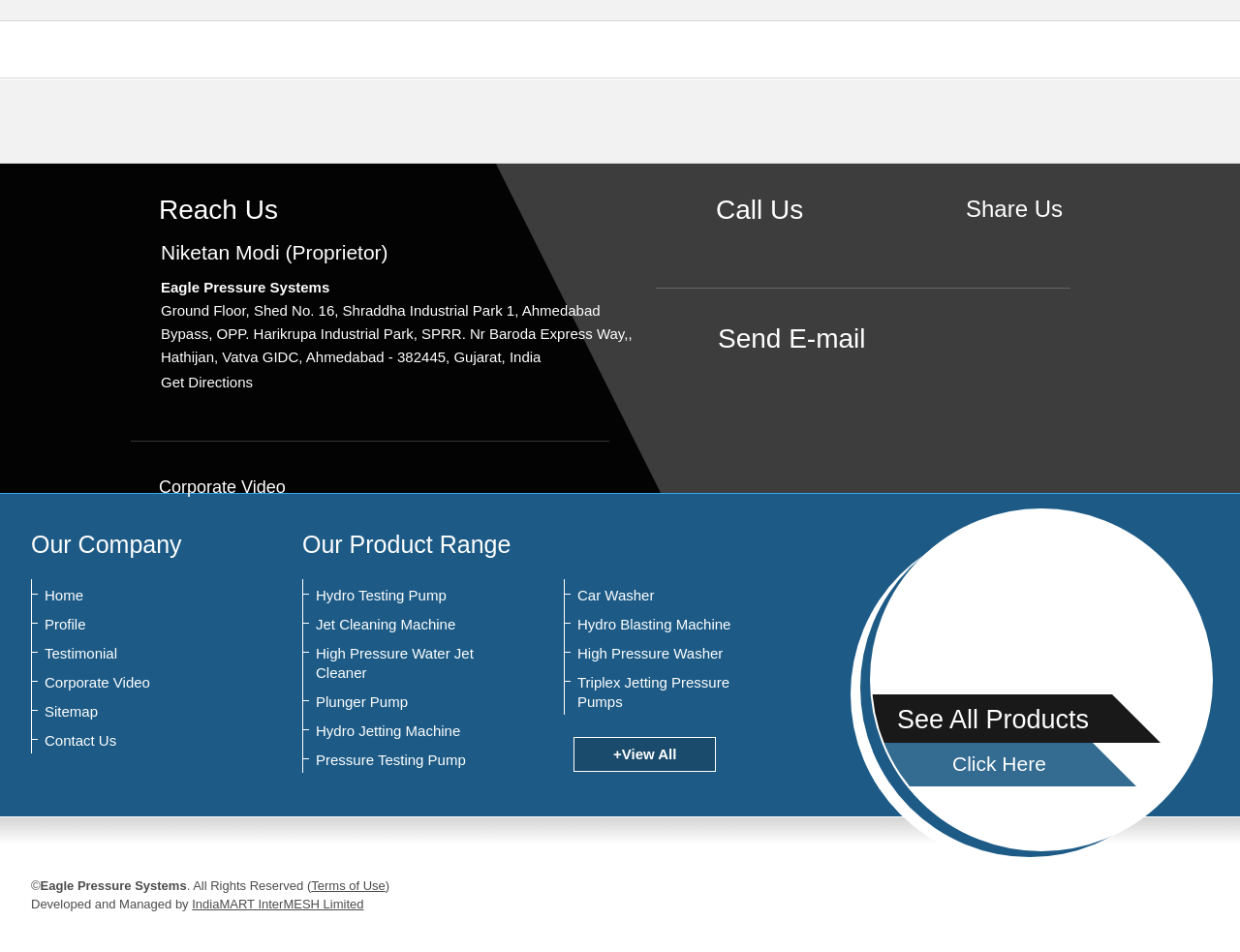Please respond to the question with a concise word or phrase:
What is the address of the company?

Ahmedabad, Gujarat, India